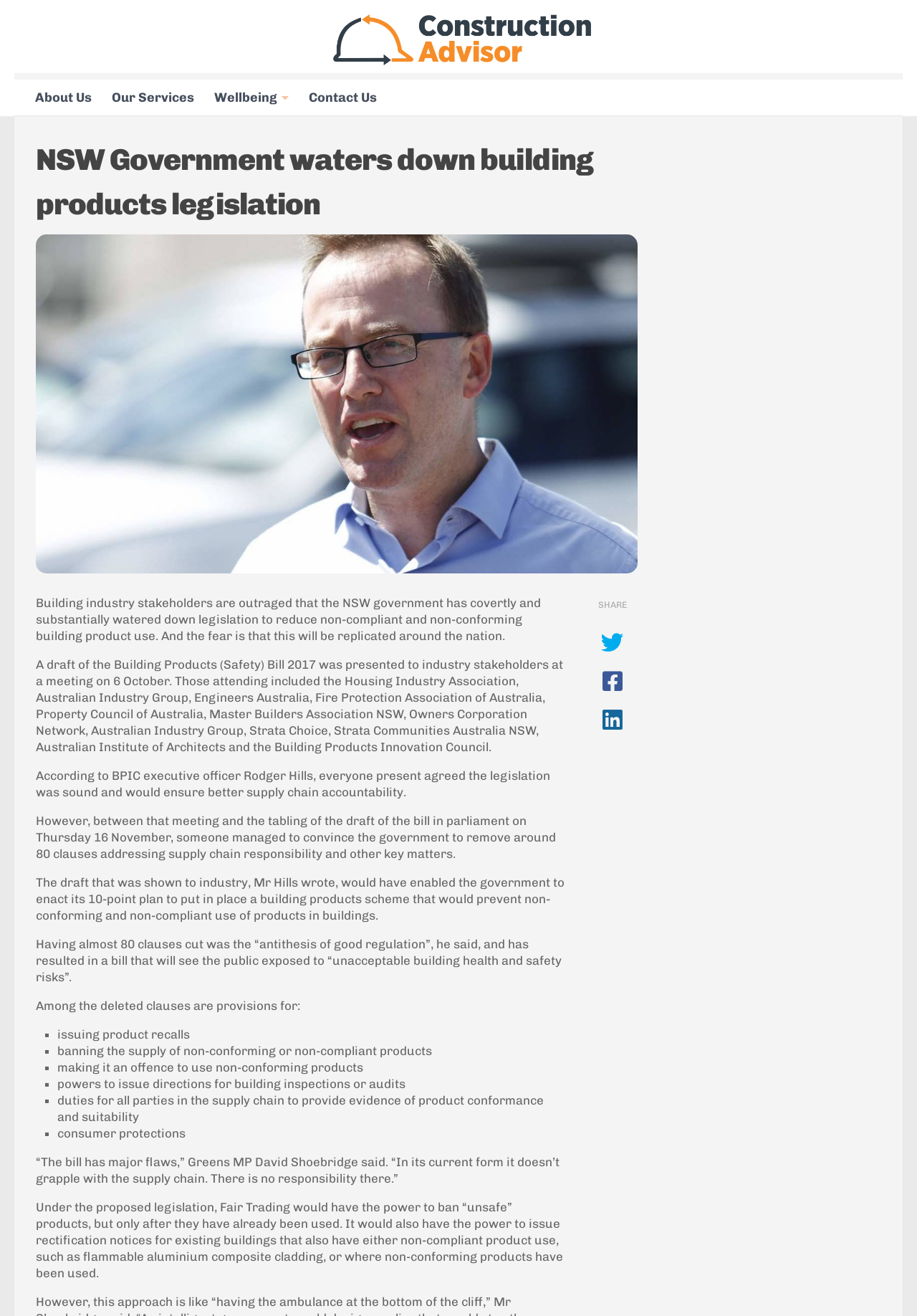Locate the UI element described by About Us and provide its bounding box coordinates. Use the format (top-left x, top-left y, bottom-right x, bottom-right y) with all values as floating point numbers between 0 and 1.

[0.027, 0.06, 0.111, 0.087]